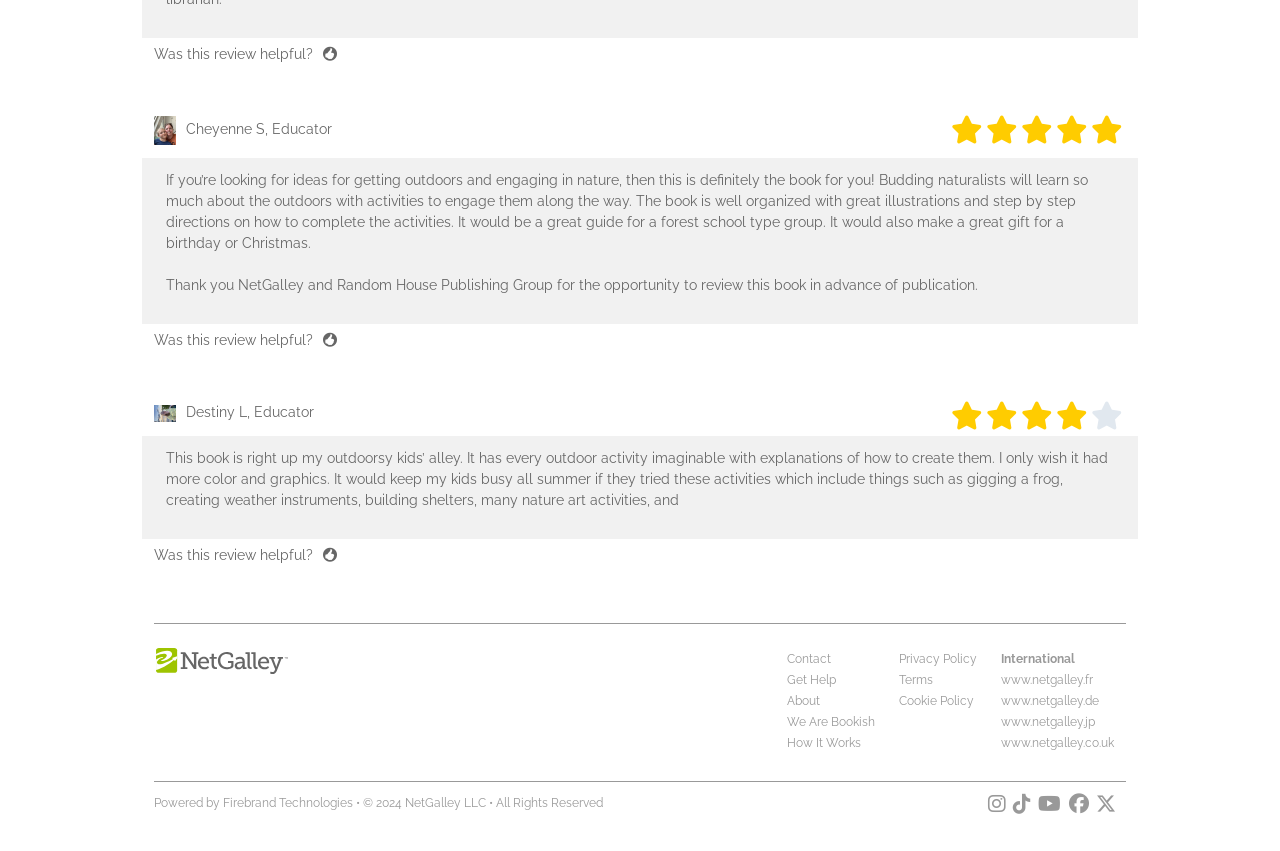Use a single word or phrase to answer the following:
What type of books are being reviewed?

Outdoor activity books